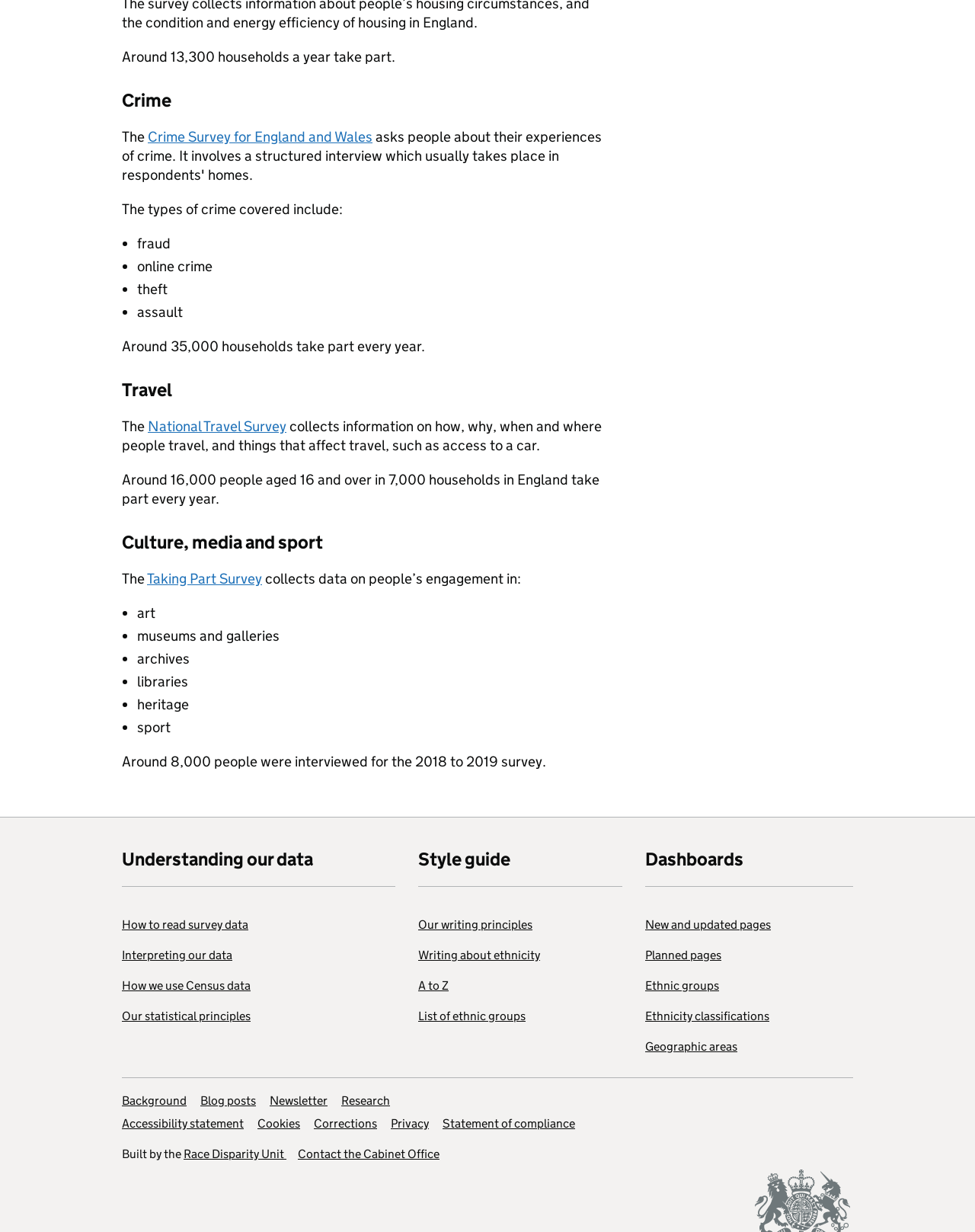Answer the following in one word or a short phrase: 
How many people were interviewed for the 2018 to 2019 survey?

8,000